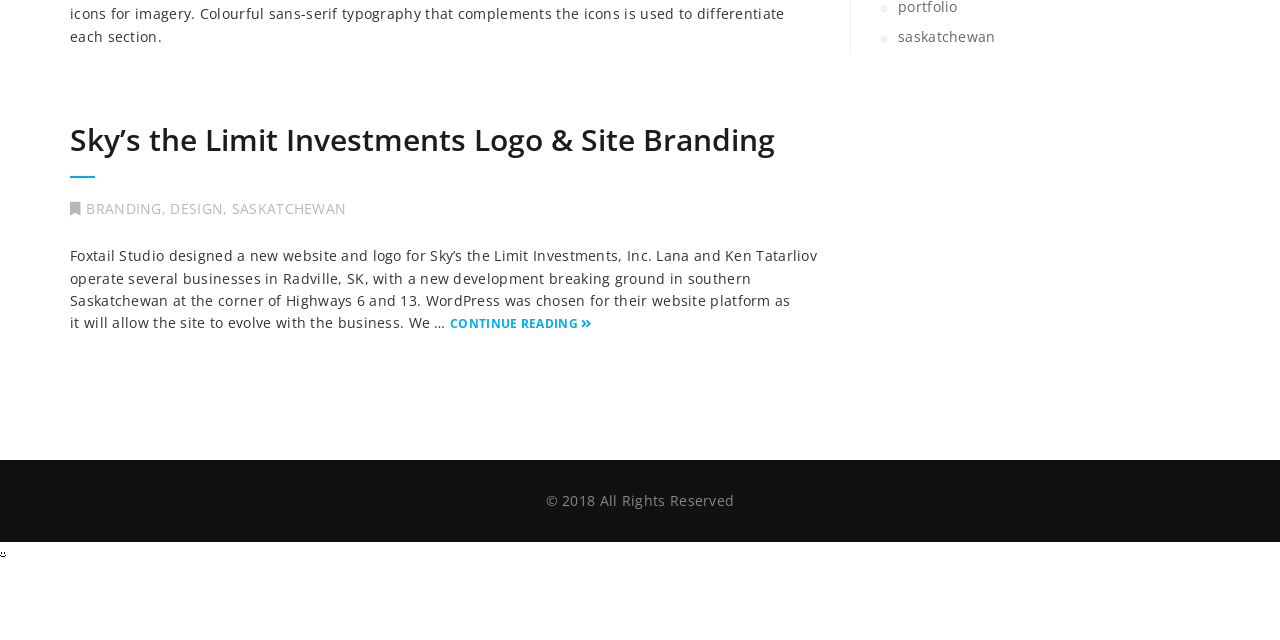Given the description saskatchewan, predict the bounding box coordinates of the UI element. Ensure the coordinates are in the format (top-left x, top-left y, bottom-right x, bottom-right y) and all values are between 0 and 1.

[0.181, 0.311, 0.271, 0.341]